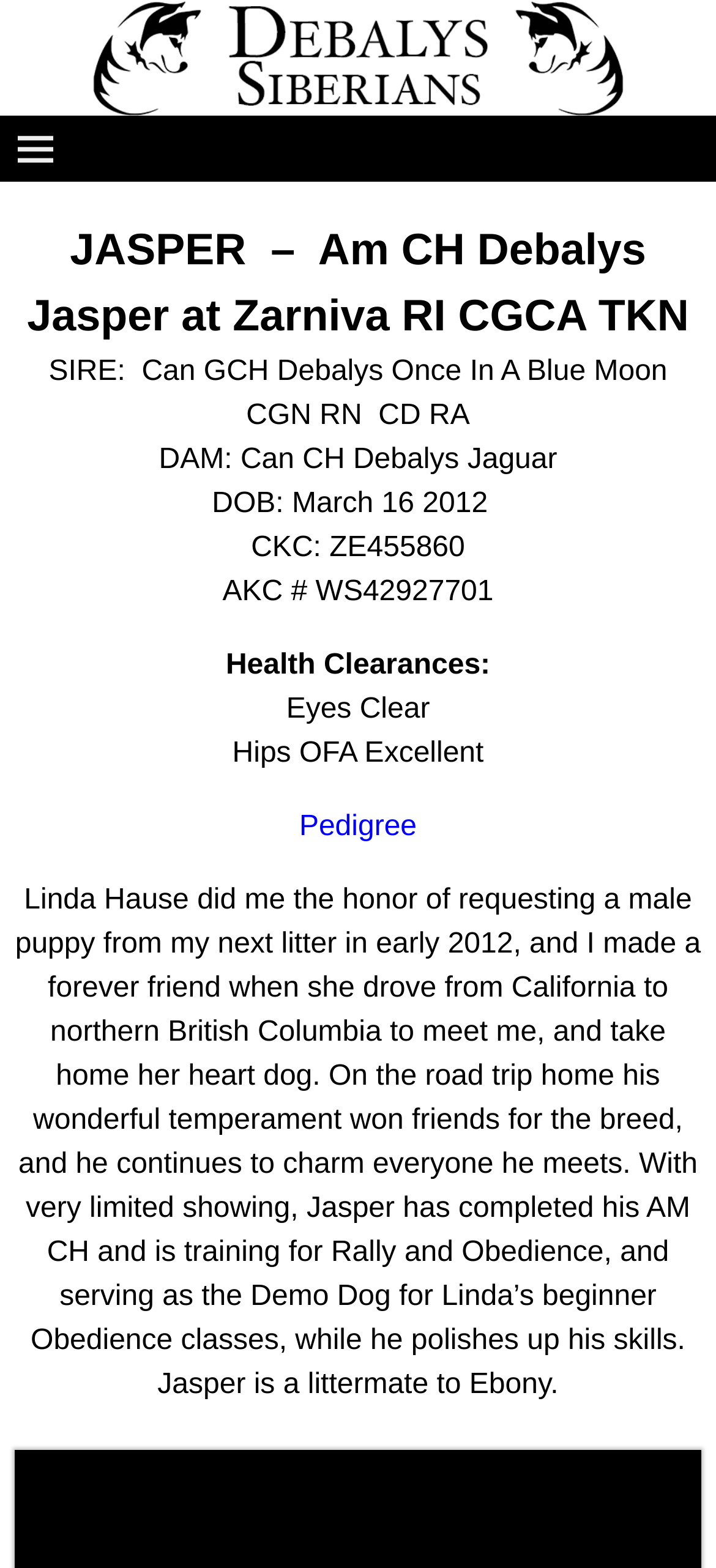What is Jasper's dam?
Please ensure your answer is as detailed and informative as possible.

I found the answer by looking at the StaticText element that contains the text 'DAM: Can CH Debalys Jaguar'. This element is a child of the Root Element and is located at coordinates [0.222, 0.284, 0.778, 0.304].